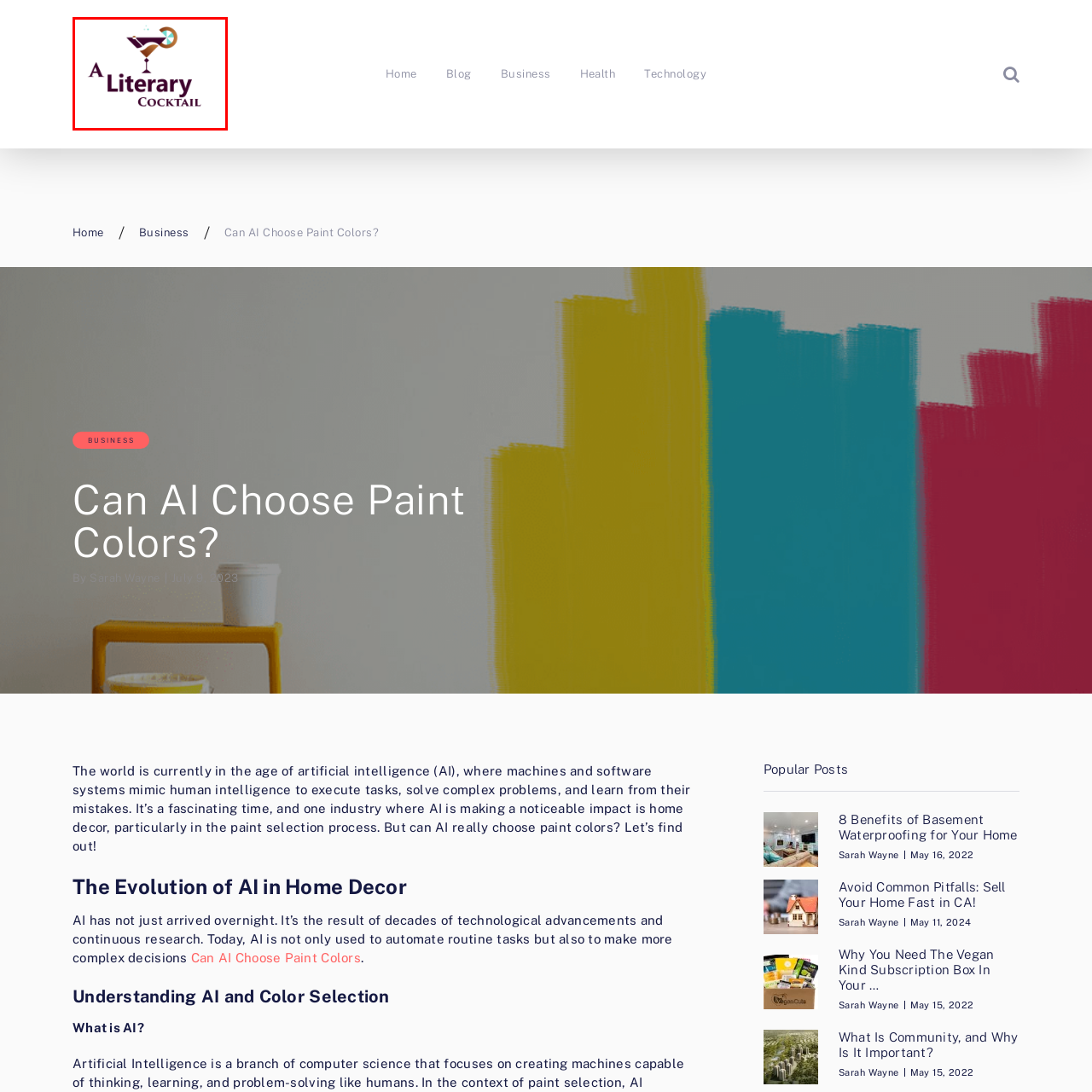Offer a detailed explanation of the scene within the red bounding box.

The image features the logo for "A Literary Cocktail," which creatively combines elements of literature and mixology. The design includes an elegant cocktail glass filled with a dark liquid, suggesting the rich flavors of both cocktails and literary delights. Adorning the glass is a colorful garnish—likely a twist of citrus—adding a vibrant touch. Above the glass, subtle splashes of liquid suggest a dynamic and refreshing experience. The text “A Literary Cocktail” is prominently displayed, with "A" in a smaller font and “Literary” styled in bold, deep purple, while “COCKTAIL” appears in a more understated font, enhancing the overall aesthetic. This logo encapsulates a concept that merges the enjoyment of reading with the pleasures of cocktail crafting, inviting viewers to explore the unique offerings of the associated blog or platform.